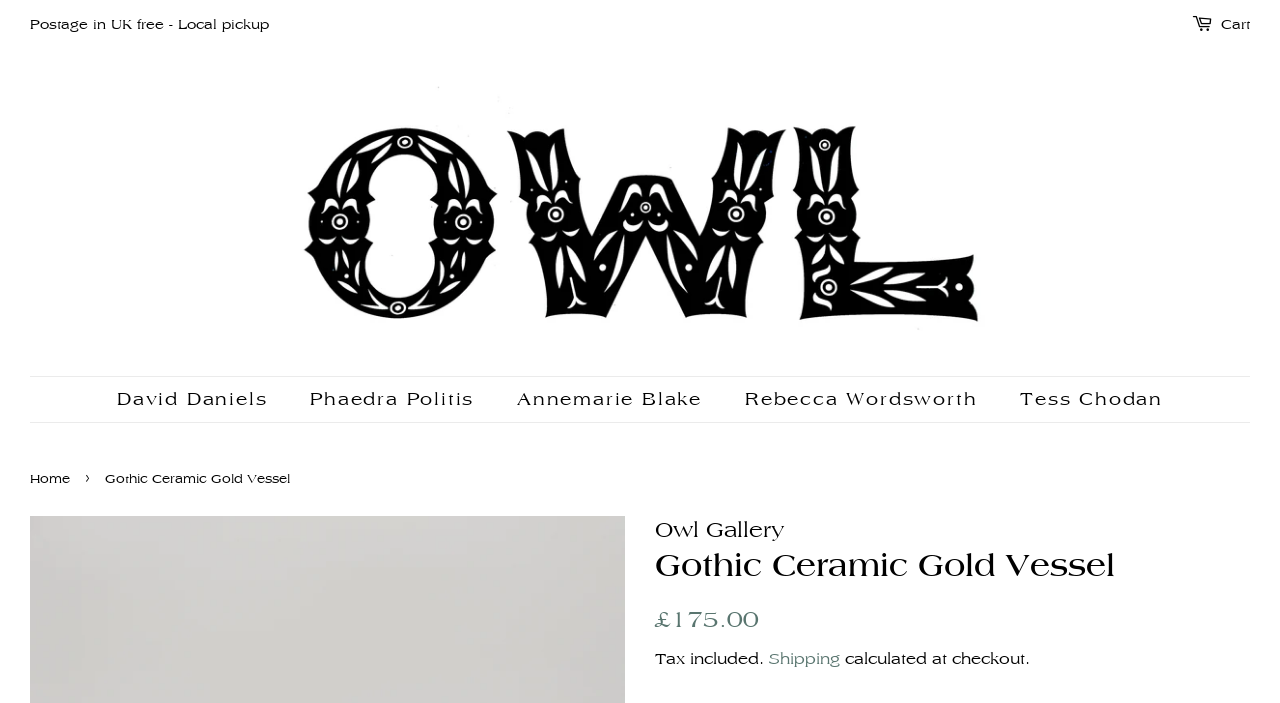Generate a thorough caption that explains the contents of the webpage.

This webpage is about a ceramic gold vessel, specifically the "Gothic Ceramic Gold Vessel" from Owl Gallery. At the top left, there is a notification stating "Postage in UK free - Local pickup". Next to it, there are two links, one to the cart and another without a label. 

Below this section, there is a logo of Owl Gallery, which is an image with a link to the gallery's page. 

Further down, there are five links to different artists: David Daniels, Phaedra Politis, Annemarie Blake, Rebecca Wordsworth, and Tess Chodan. 

On the lower half of the page, there is a navigation section with breadcrumbs, showing the path from the home page to the current page, which is the "Gothic Ceramic Gold Vessel" page. 

Below the navigation section, there is a heading with the title "Gothic Ceramic Gold Vessel" and some text stating "Owl Gallery". 

The product information is displayed below, including the regular price of £175.00, with a note that tax is included. There is also a link to the shipping information, which is calculated at checkout.